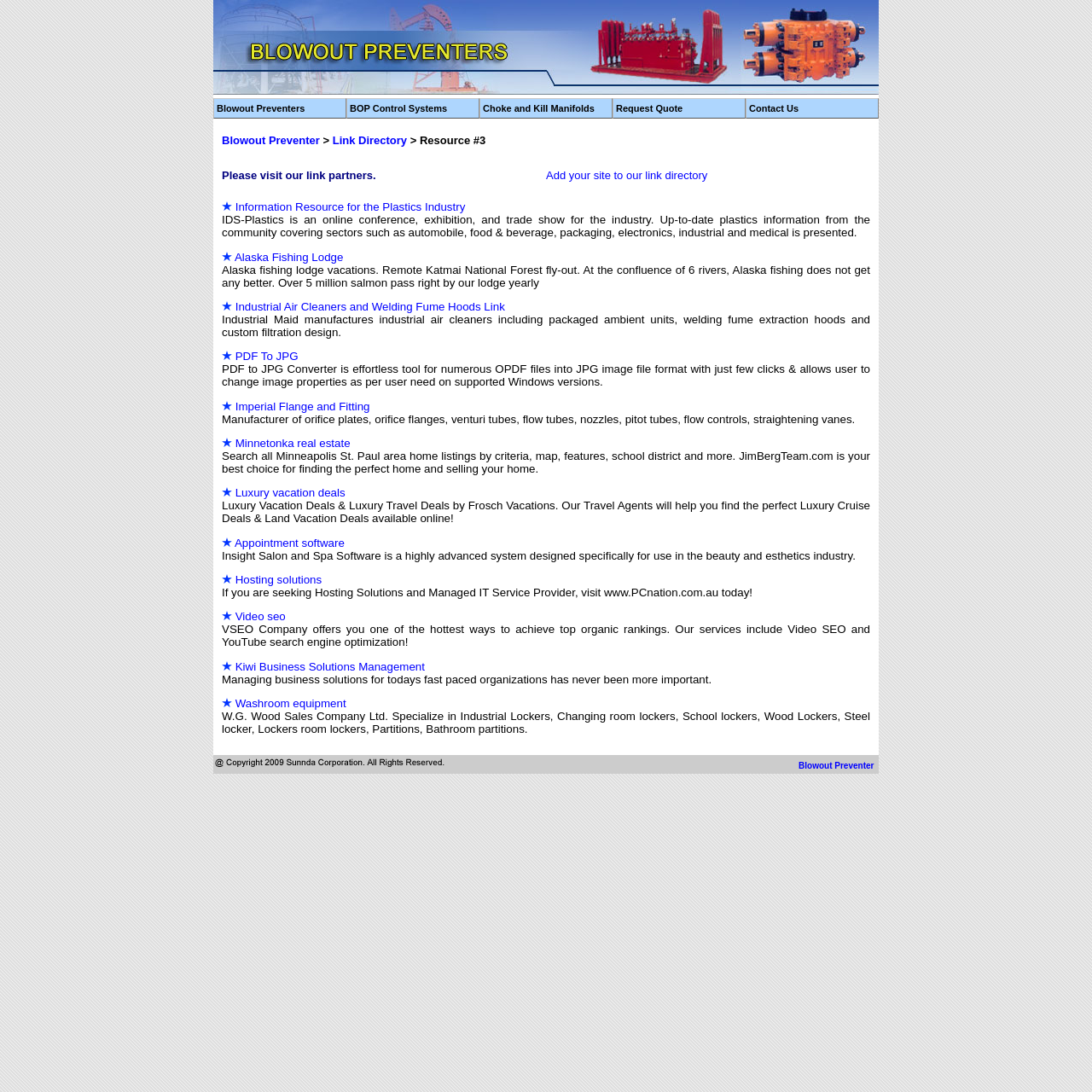What is the main category of products?
By examining the image, provide a one-word or phrase answer.

Blowout Preventers